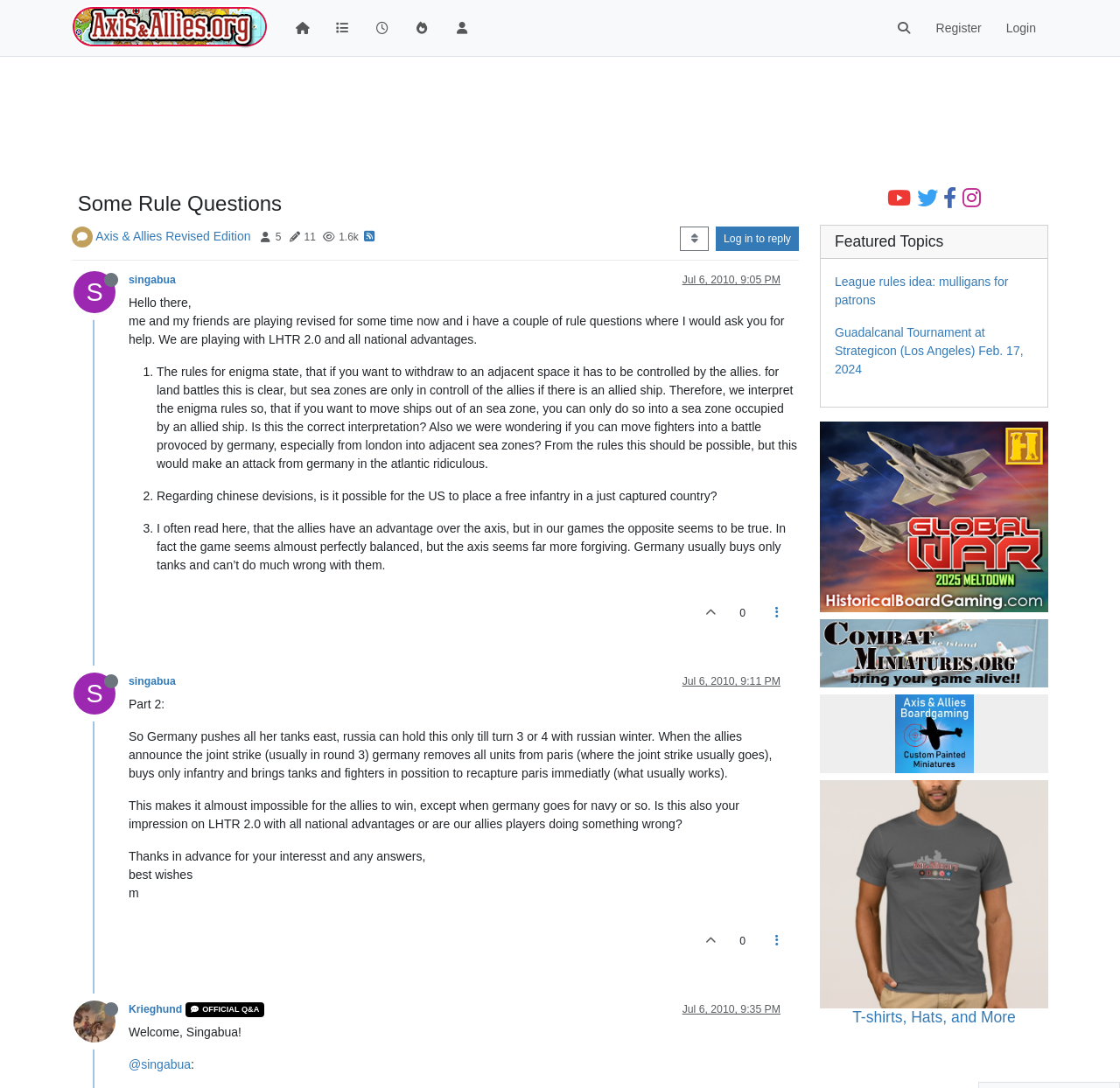Select the bounding box coordinates of the element I need to click to carry out the following instruction: "View the topic 'Some Rule Questions'".

[0.064, 0.168, 0.713, 0.2]